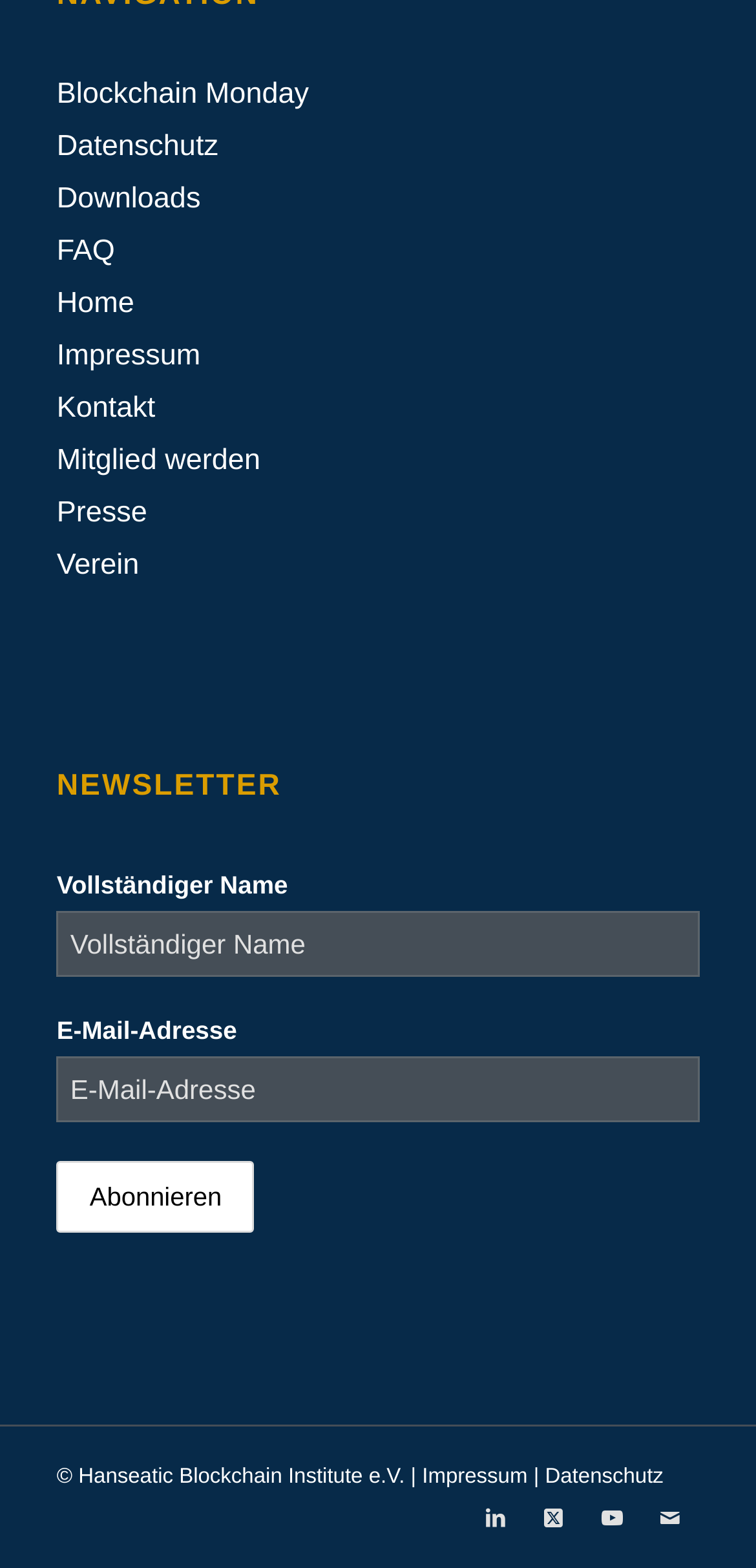Give a one-word or one-phrase response to the question: 
What is the purpose of the textbox labeled 'Vollständiger Name'?

Input full name